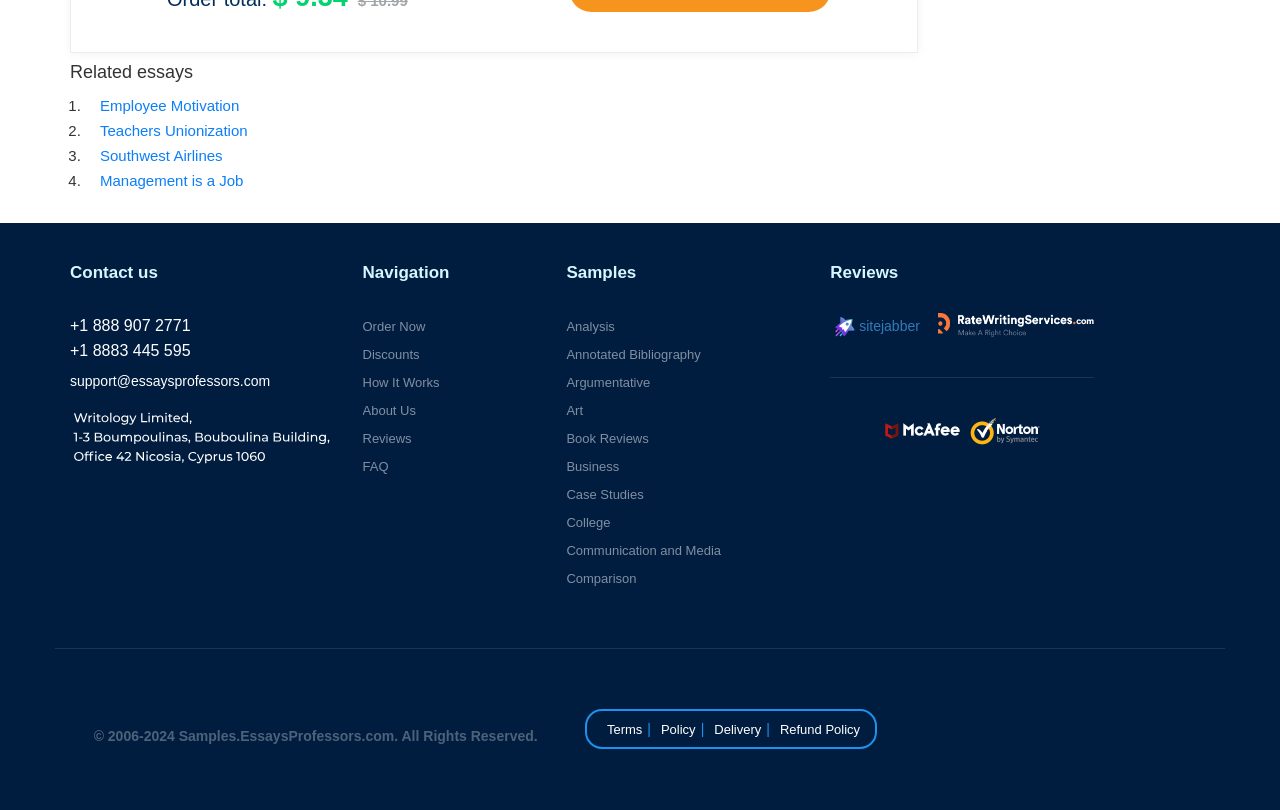Can you find the bounding box coordinates of the area I should click to execute the following instruction: "View 'Analysis' samples"?

[0.442, 0.394, 0.48, 0.412]